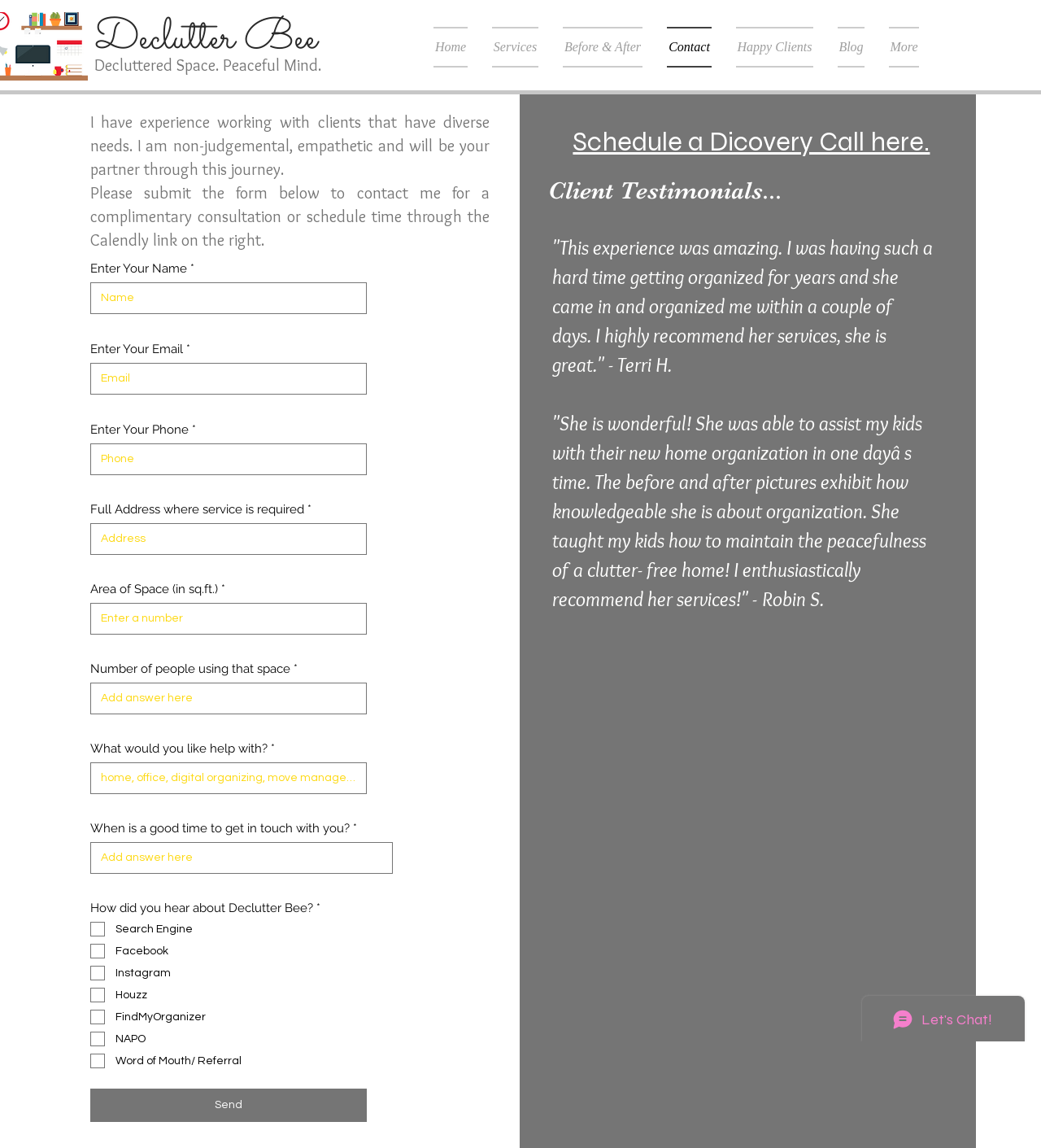Using the webpage screenshot and the element description Schedule a Dicovery Call here., determine the bounding box coordinates. Specify the coordinates in the format (top-left x, top-left y, bottom-right x, bottom-right y) with values ranging from 0 to 1.

[0.55, 0.109, 0.893, 0.137]